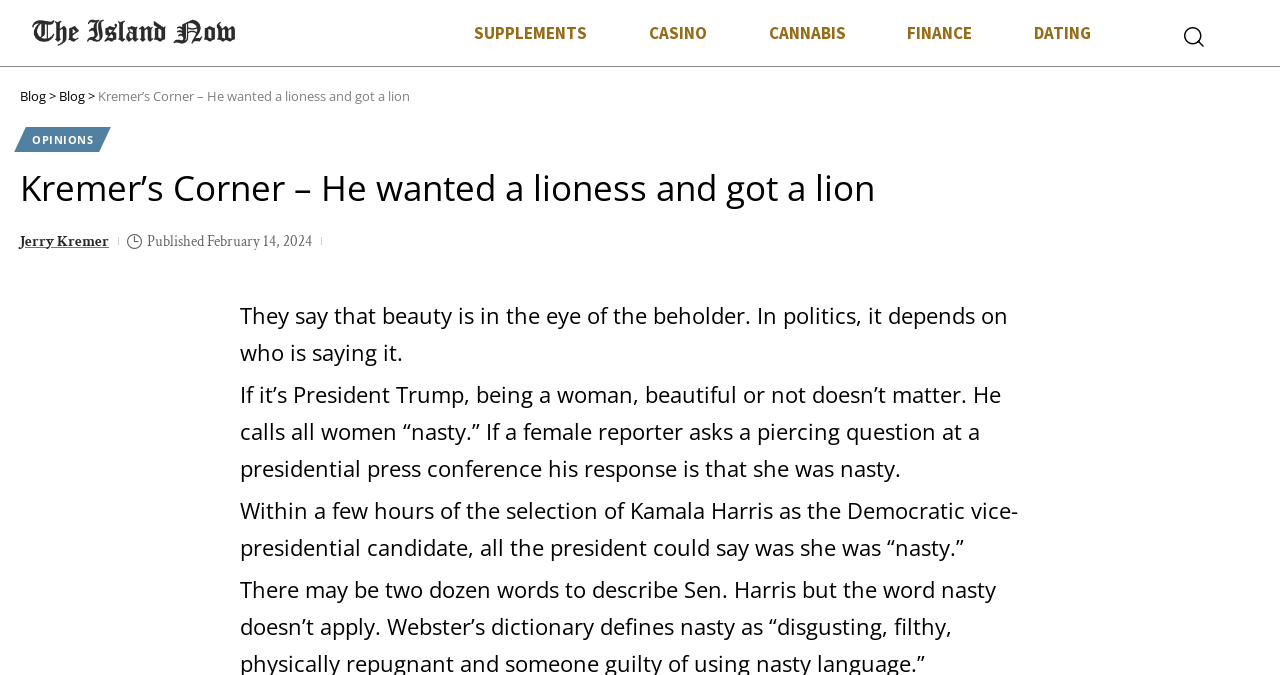Find and specify the bounding box coordinates that correspond to the clickable region for the instruction: "Click on the 'CASINO' link".

[0.483, 0.015, 0.576, 0.083]